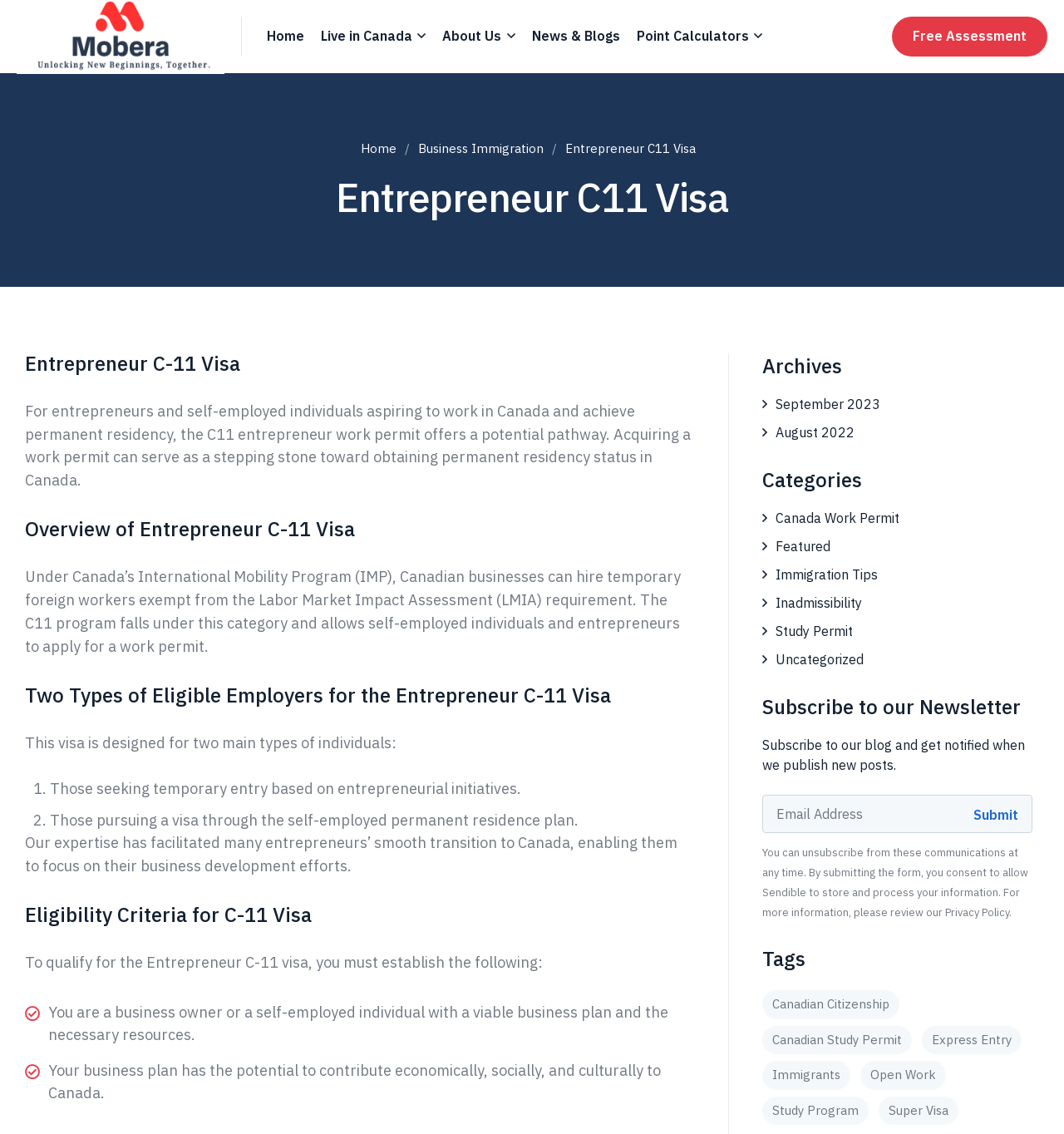What is the purpose of the C11 entrepreneur work permit?
Please utilize the information in the image to give a detailed response to the question.

According to the webpage, the C11 entrepreneur work permit offers a potential pathway to permanent residency in Canada, serving as a stepping stone towards obtaining permanent residency status.